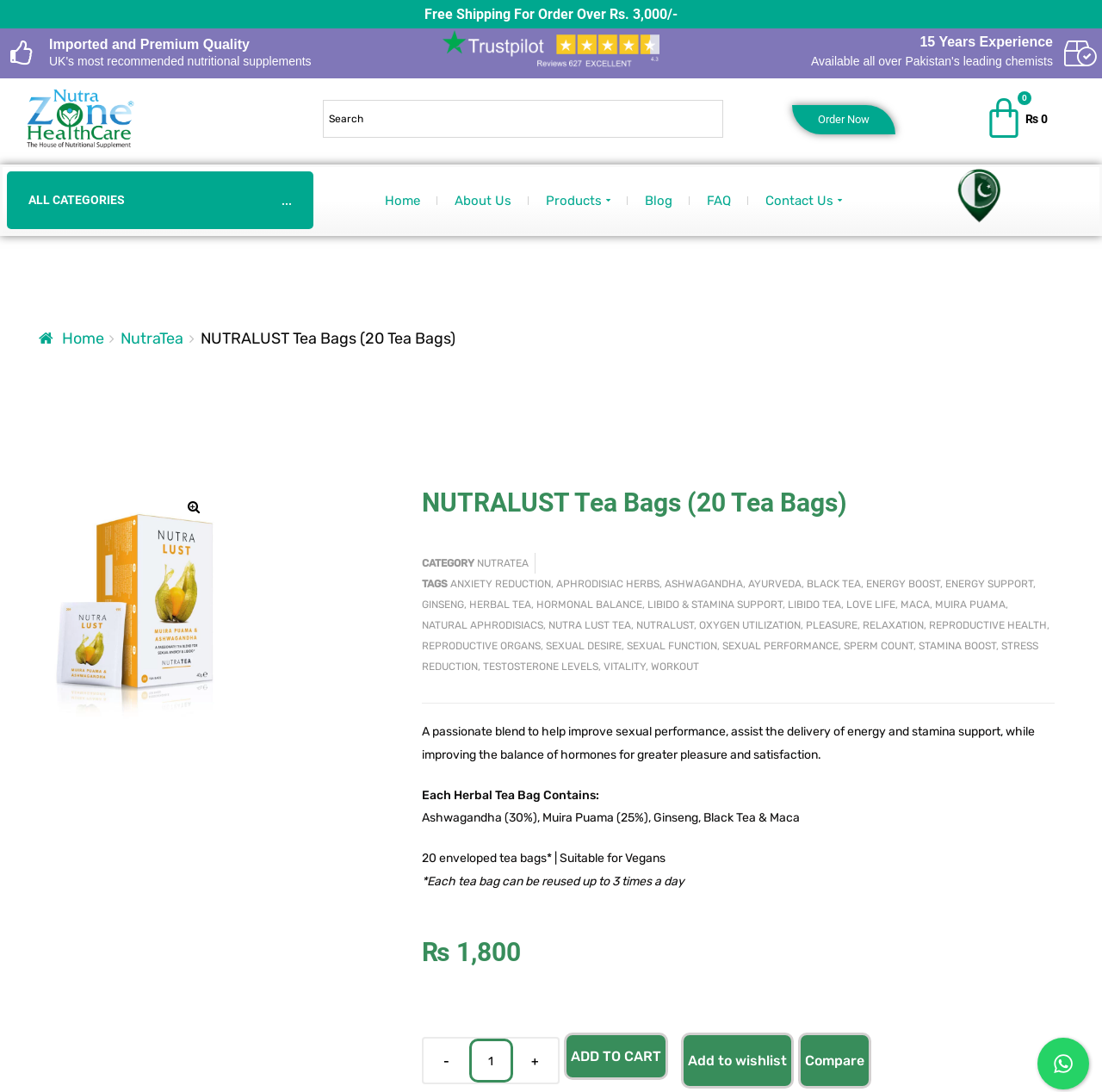Can you extract the headline from the webpage for me?

NUTRALUST Tea Bags (20 Tea Bags)